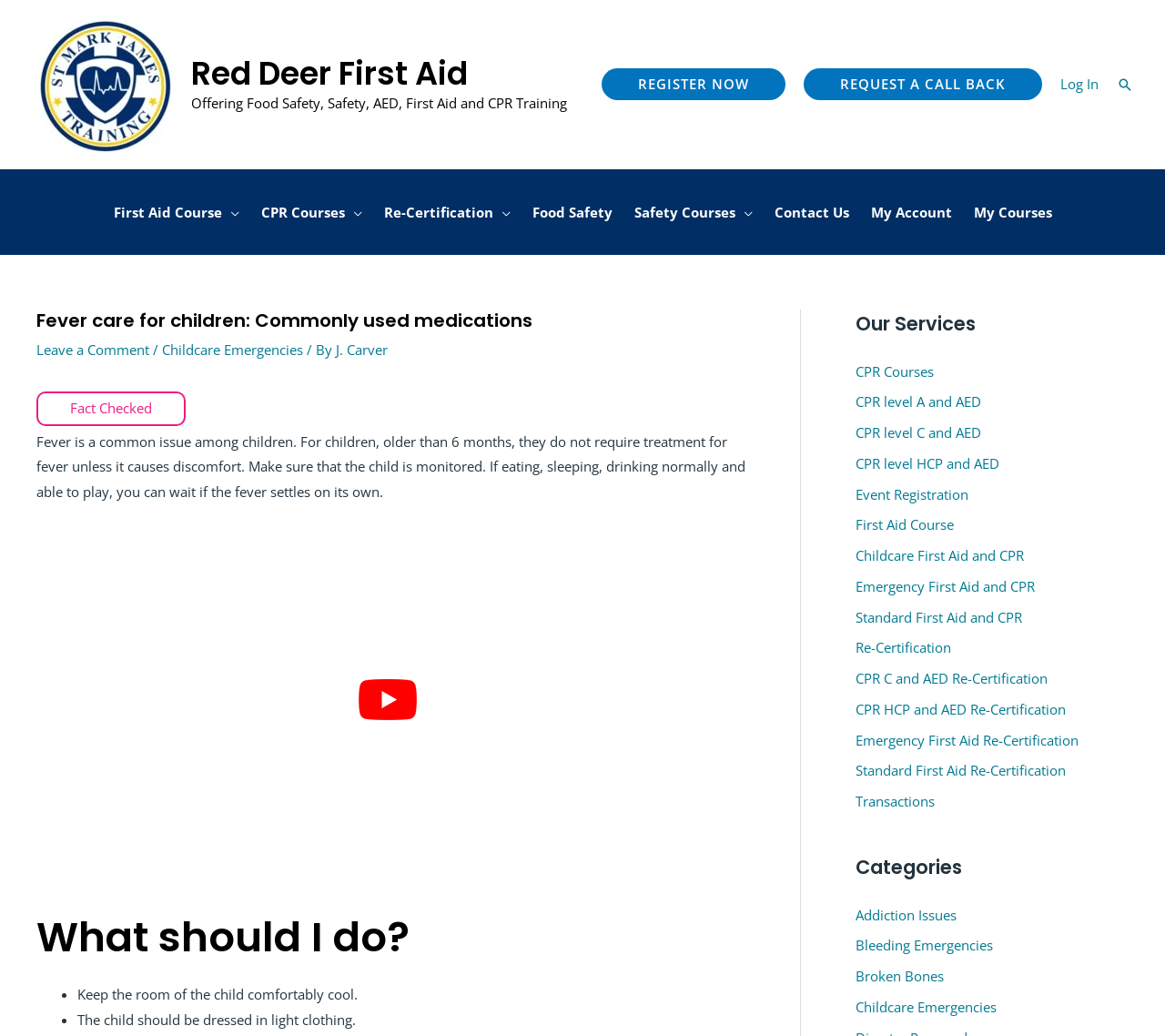Locate the bounding box coordinates of the clickable element to fulfill the following instruction: "Explore the Paradigm Online Writing Assistant". Provide the coordinates as four float numbers between 0 and 1 in the format [left, top, right, bottom].

None